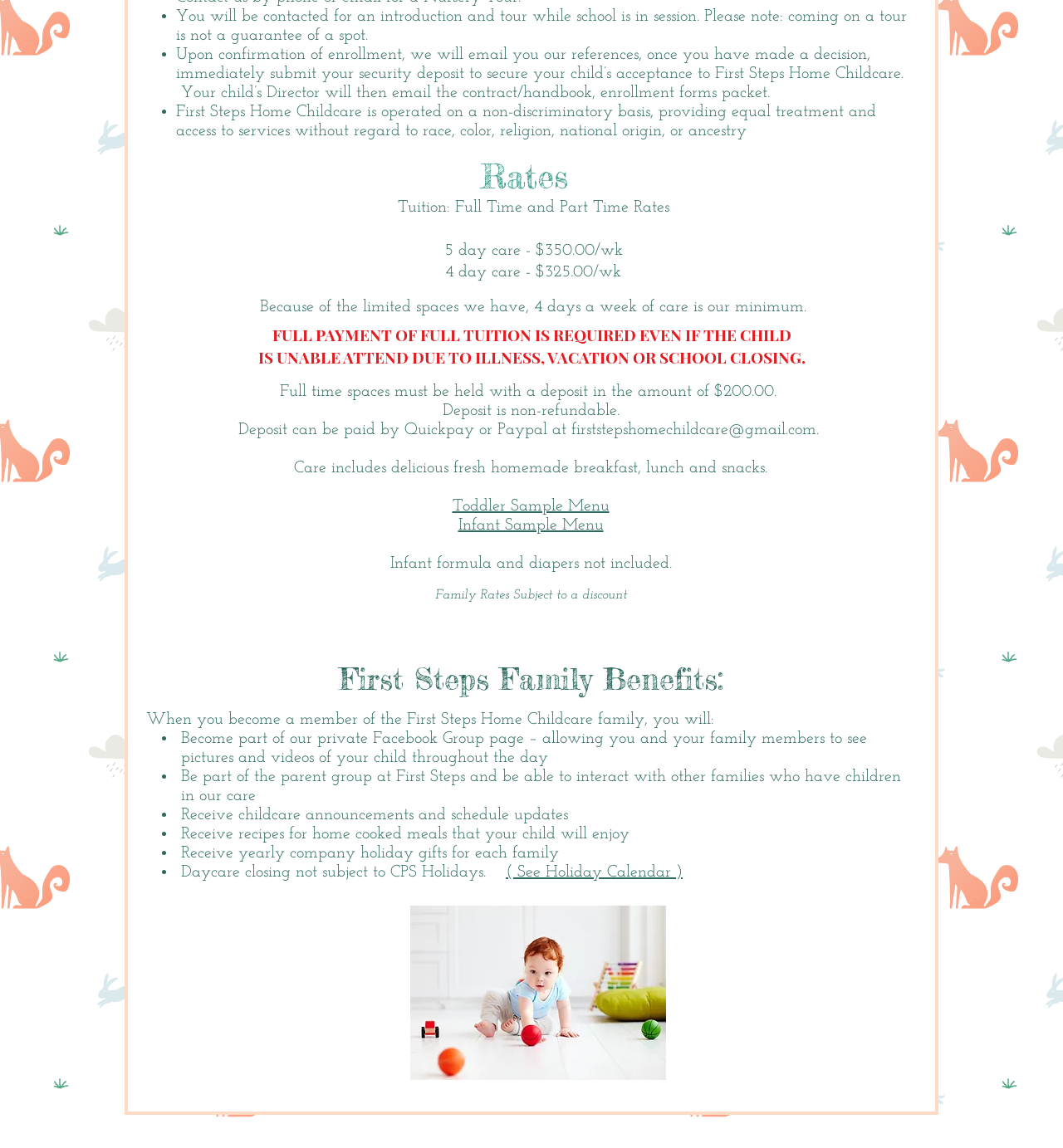Determine the bounding box coordinates for the HTML element mentioned in the following description: "( See Holiday Calendar )". The coordinates should be a list of four floats ranging from 0 to 1, represented as [left, top, right, bottom].

[0.476, 0.753, 0.642, 0.768]